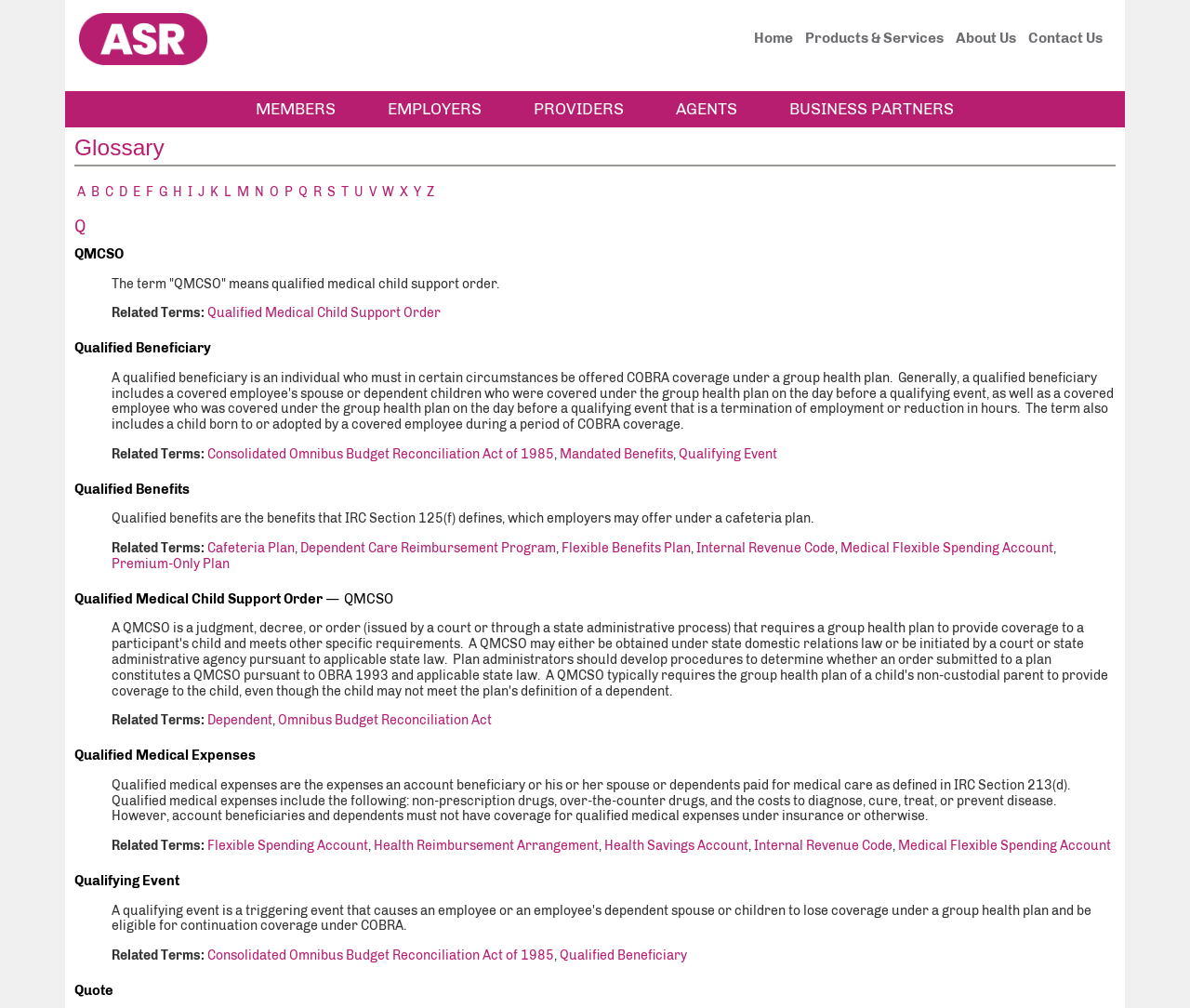What is the definition of qualified medical expenses?
Answer with a single word or short phrase according to what you see in the image.

Expenses for medical care as defined in IRC Section 213(d)